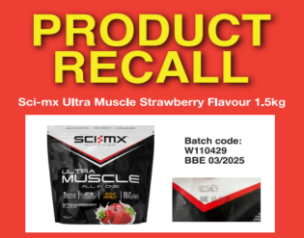What is the flavor of the recalled product?
Based on the image, give a concise answer in the form of a single word or short phrase.

Strawberry